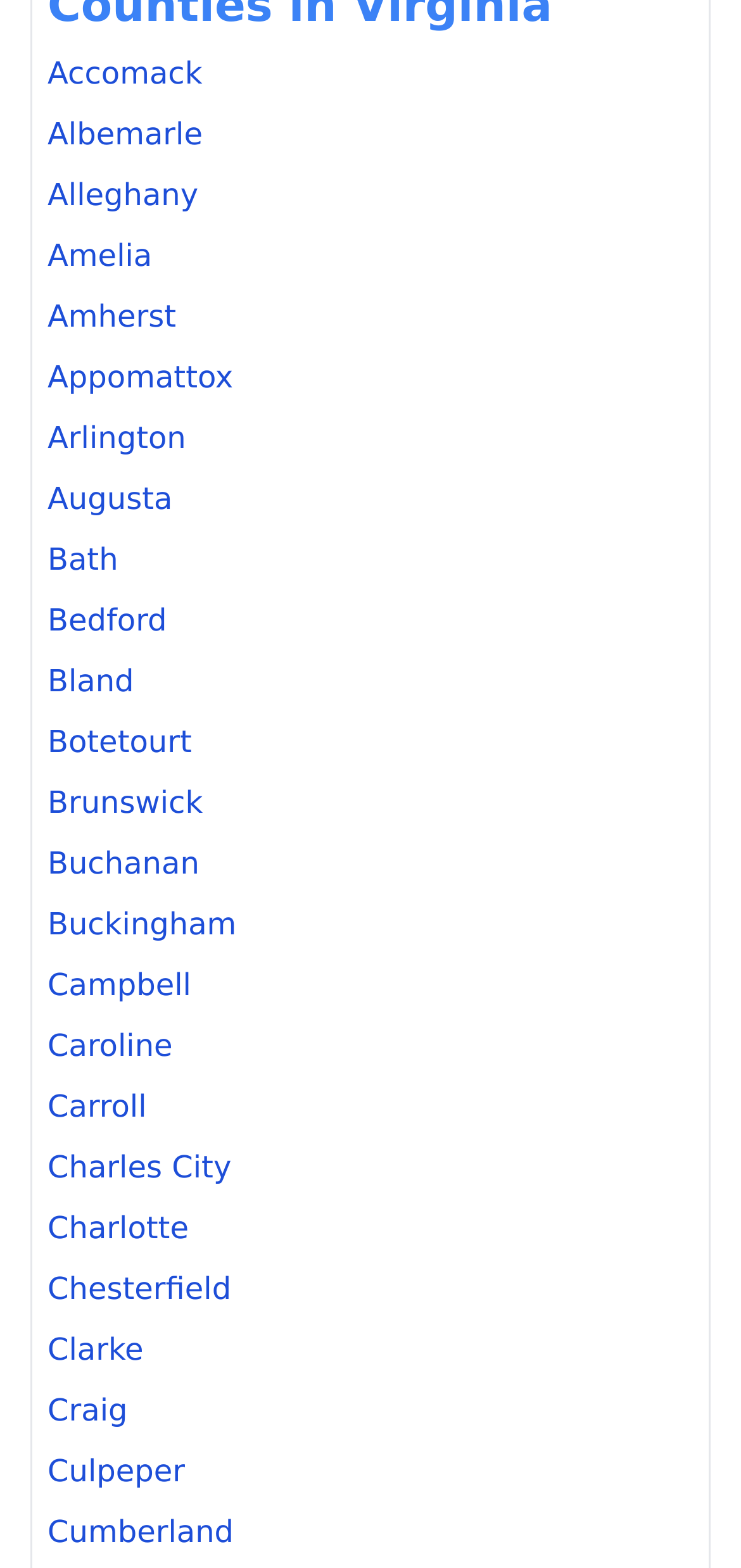Please find and report the bounding box coordinates of the element to click in order to perform the following action: "select Augusta". The coordinates should be expressed as four float numbers between 0 and 1, in the format [left, top, right, bottom].

[0.064, 0.304, 0.936, 0.333]